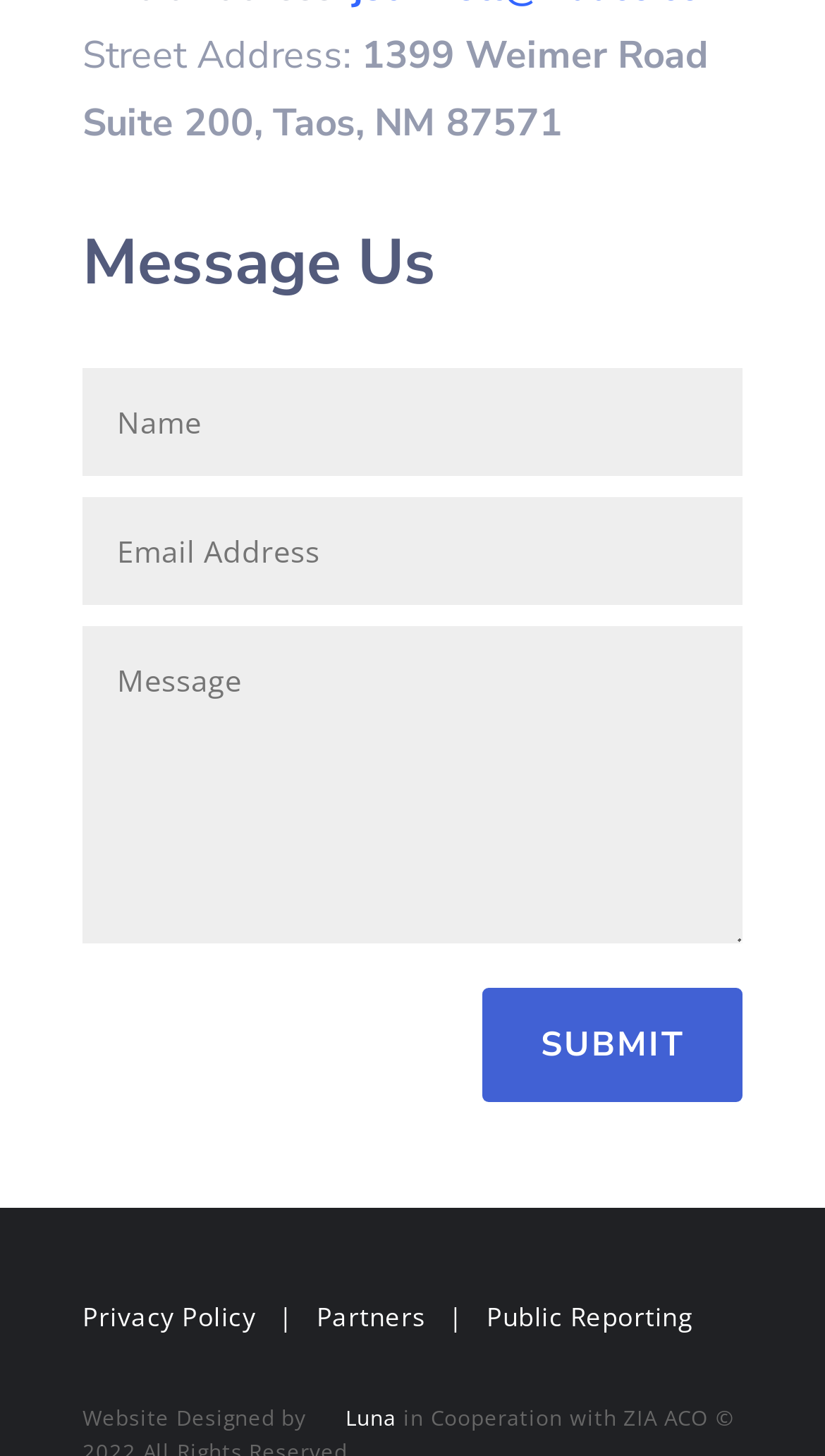Locate the bounding box coordinates of the UI element described by: "name="et_pb_contact_name_0" placeholder="Name"". The bounding box coordinates should consist of four float numbers between 0 and 1, i.e., [left, top, right, bottom].

[0.101, 0.253, 0.9, 0.328]